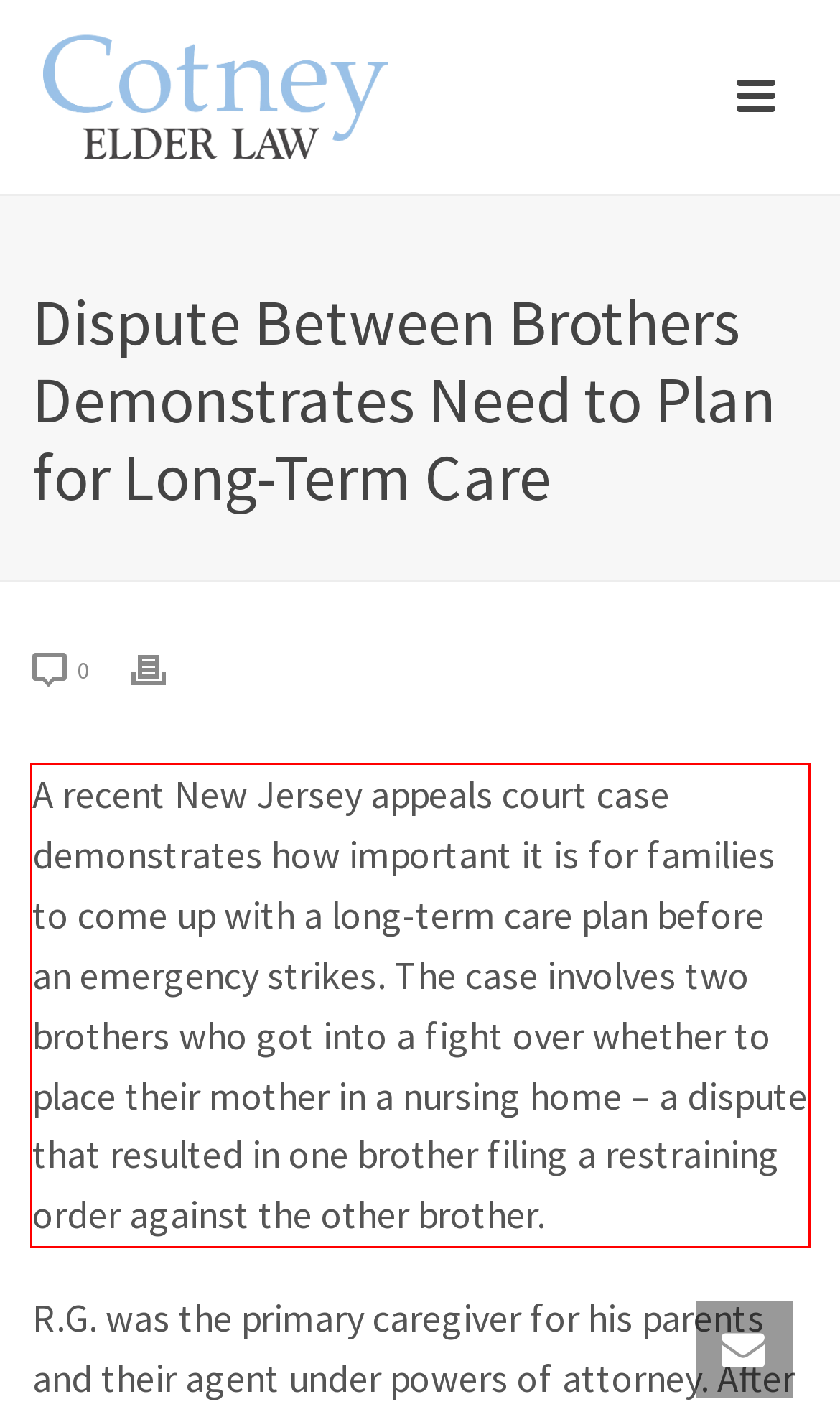Look at the screenshot of the webpage, locate the red rectangle bounding box, and generate the text content that it contains.

A recent New Jersey appeals court case demonstrates how important it is for families to come up with a long-term care plan before an emergency strikes. The case involves two brothers who got into a fight over whether to place their mother in a nursing home – a dispute that resulted in one brother filing a restraining order against the other brother.